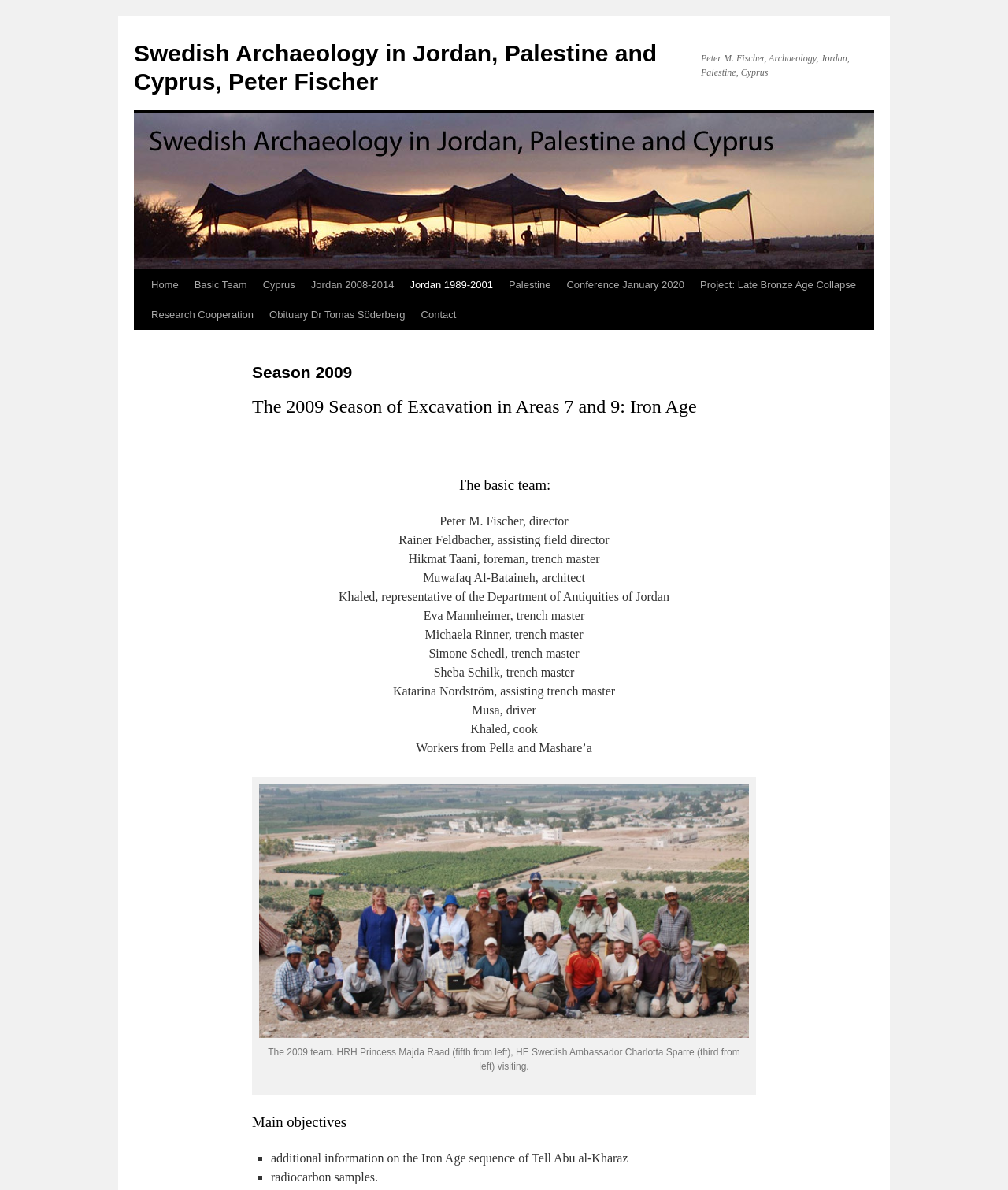Respond to the following question with a brief word or phrase:
What is the name of the director?

Peter M. Fischer